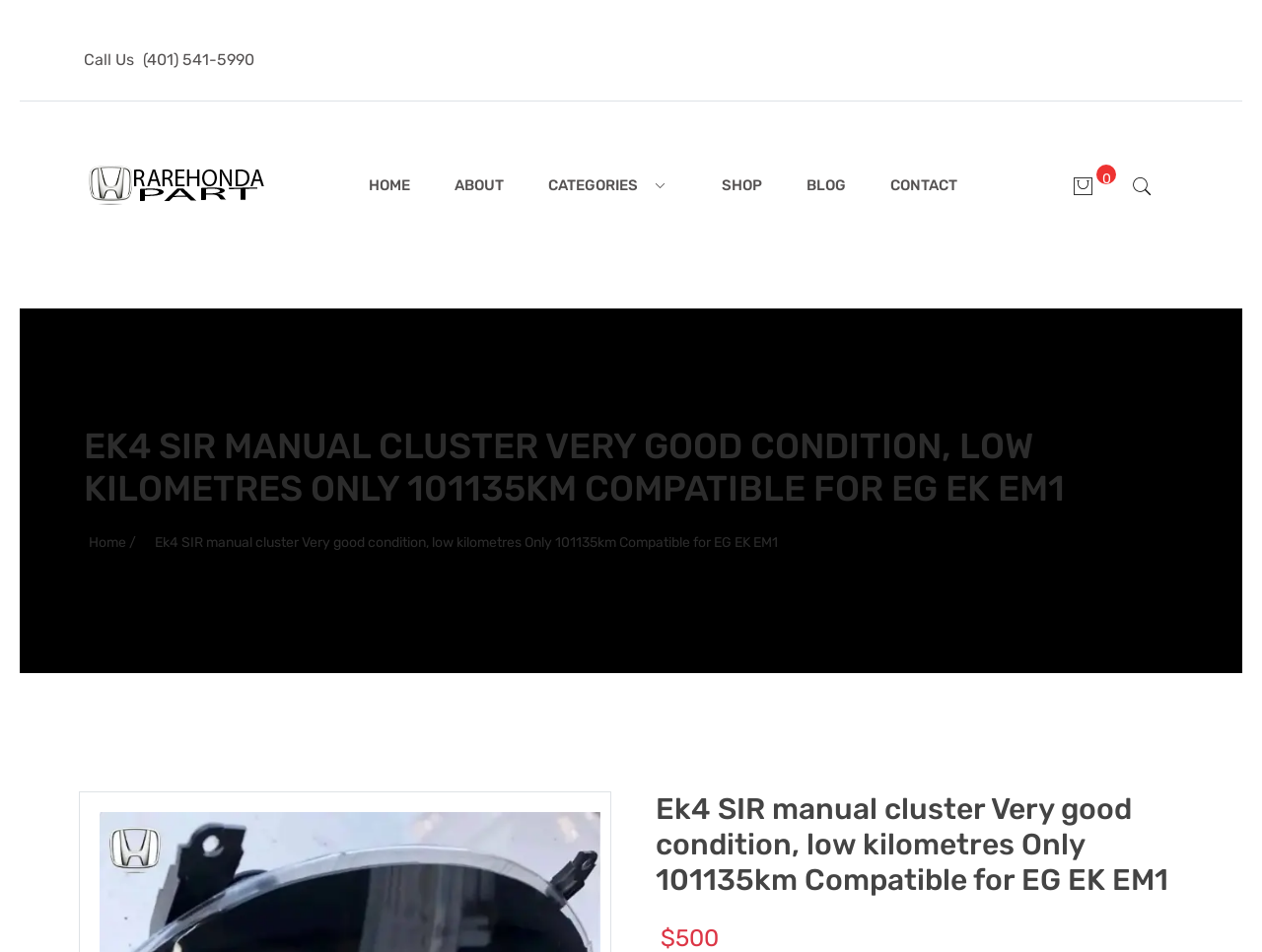Show the bounding box coordinates for the HTML element described as: "Contact".

[0.702, 0.143, 0.762, 0.247]